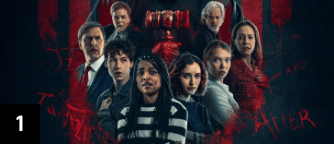Please provide a brief answer to the following inquiry using a single word or phrase:
What is the symbolic meaning of the gavel?

Judgment or trial